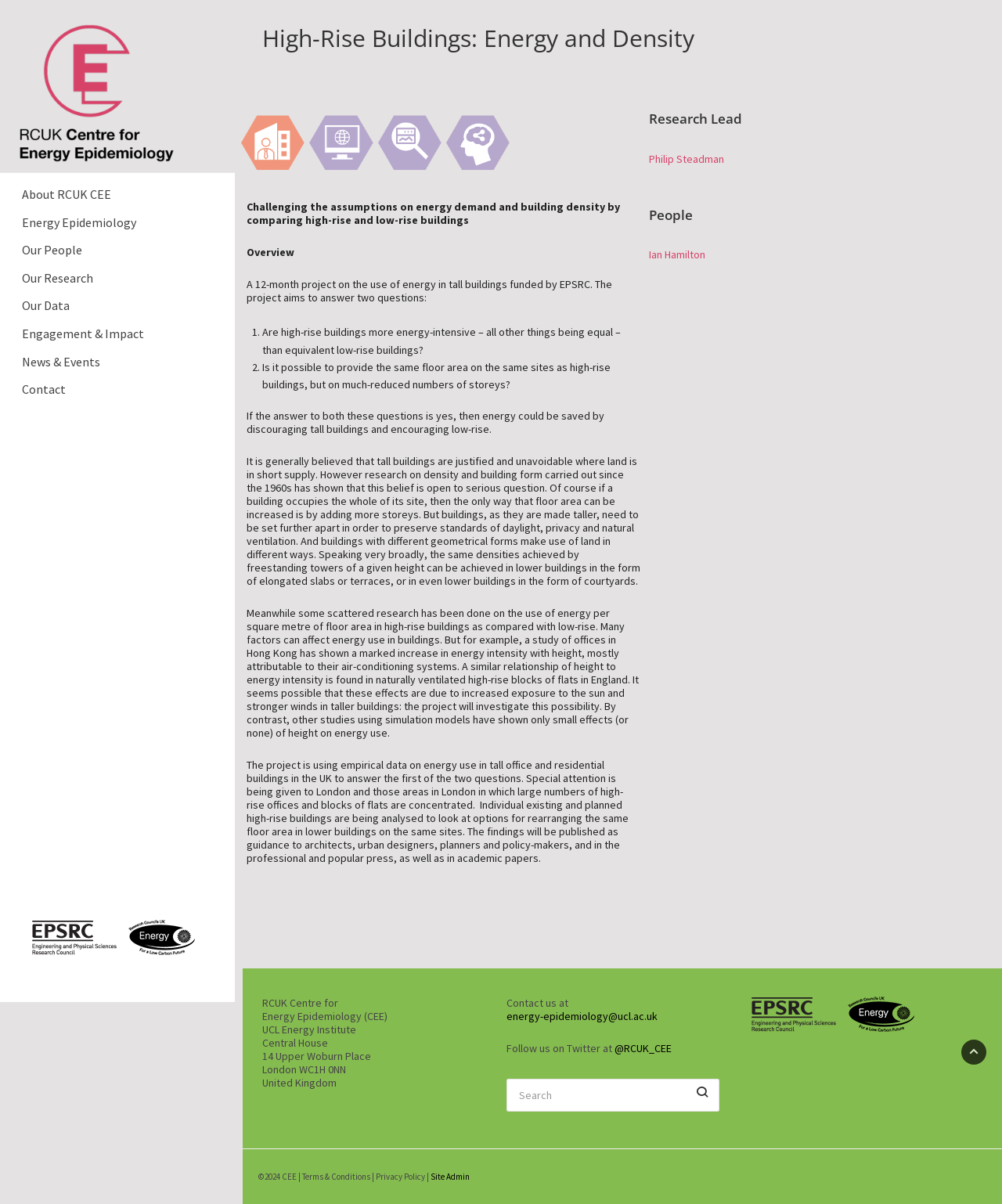Using the element description provided, determine the bounding box coordinates in the format (top-left x, top-left y, bottom-right x, bottom-right y). Ensure that all values are floating point numbers between 0 and 1. Element description: Philip Steadman

[0.648, 0.126, 0.723, 0.138]